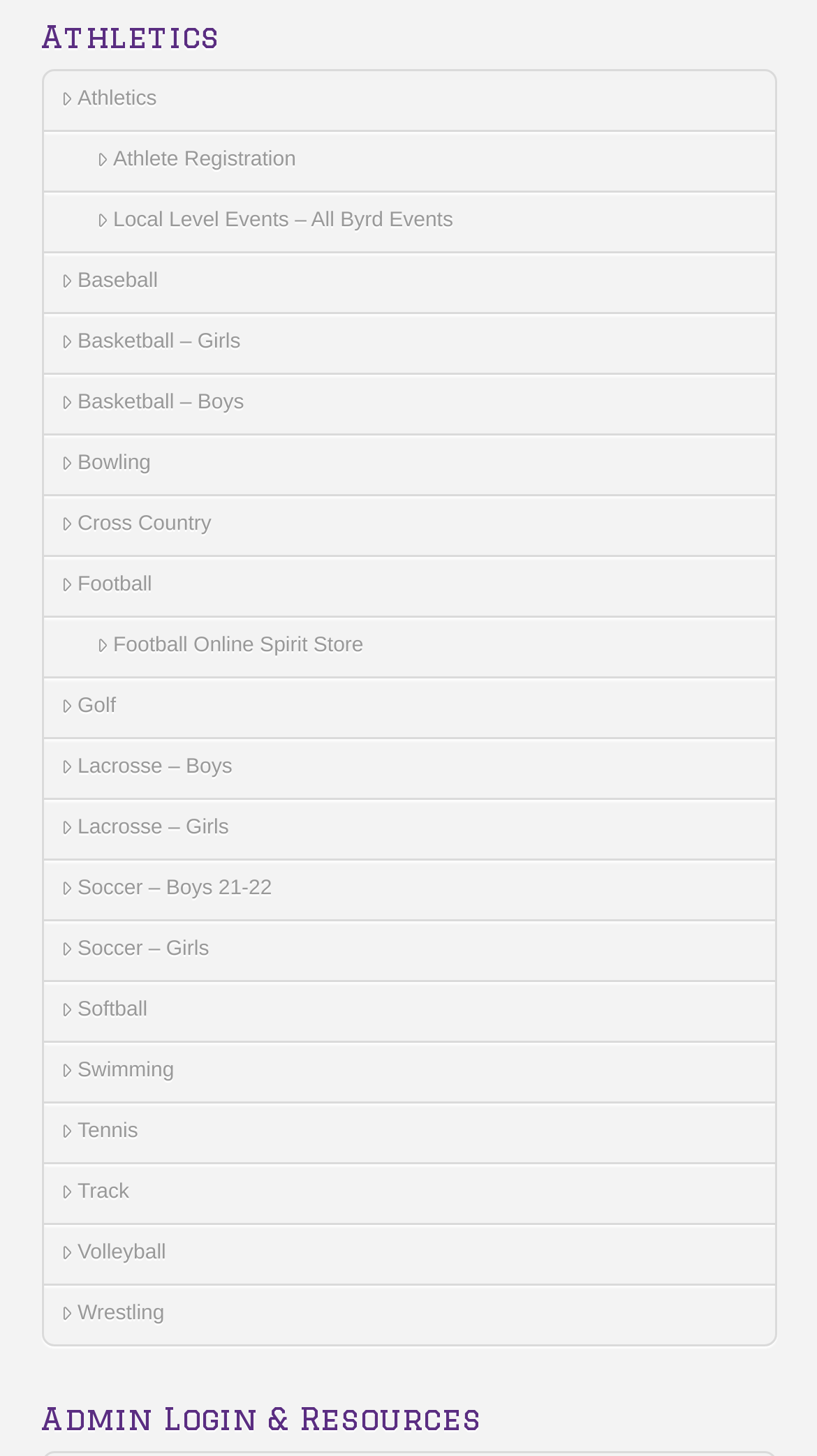Is there a separate section for admin login and resources?
Please answer the question as detailed as possible.

I found a separate heading labeled 'Admin Login & Resources' at the bottom of the page, which suggests that there is a separate section for admin login and resources.